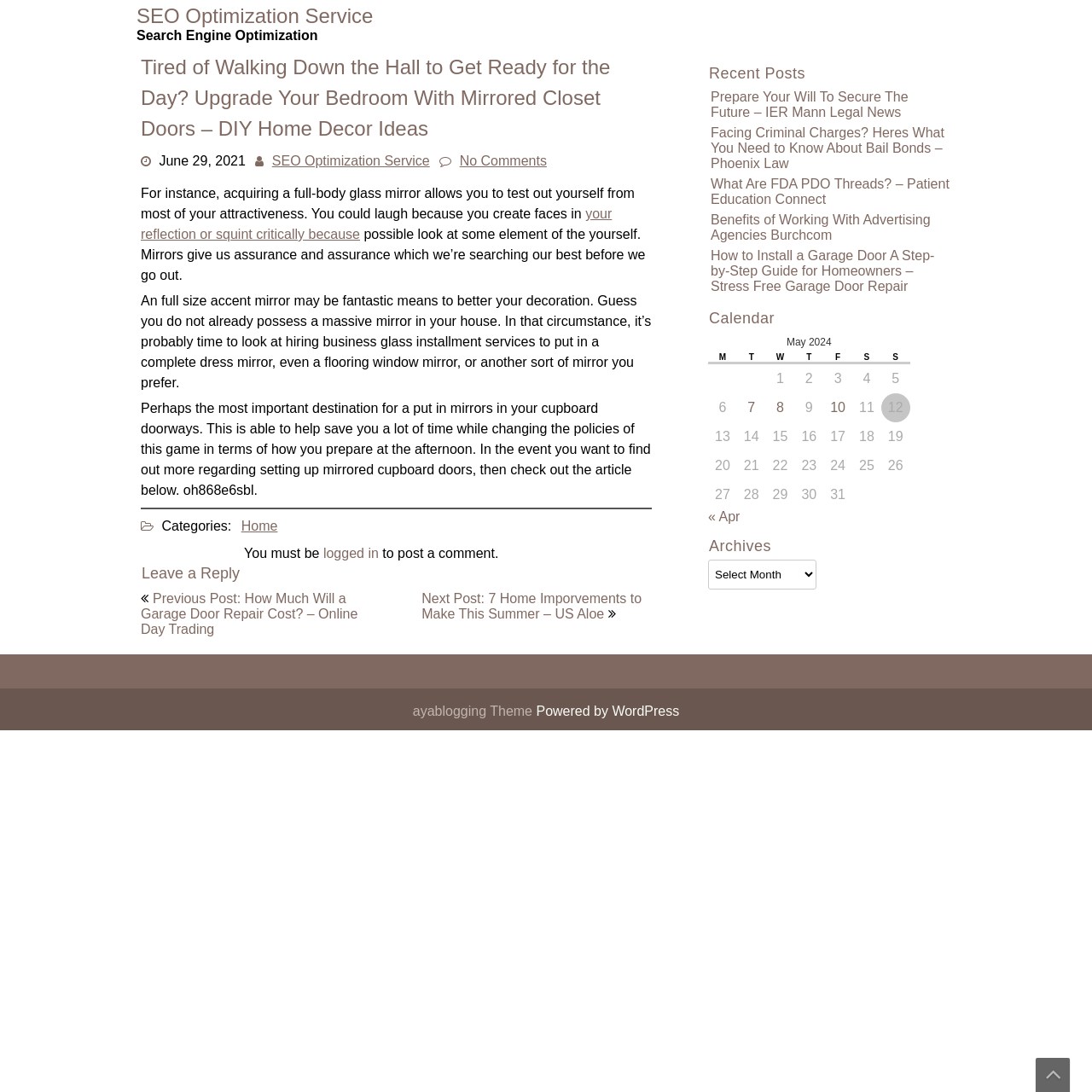Kindly respond to the following question with a single word or a brief phrase: 
Where can mirrors be installed to save time?

in cupboard doorways